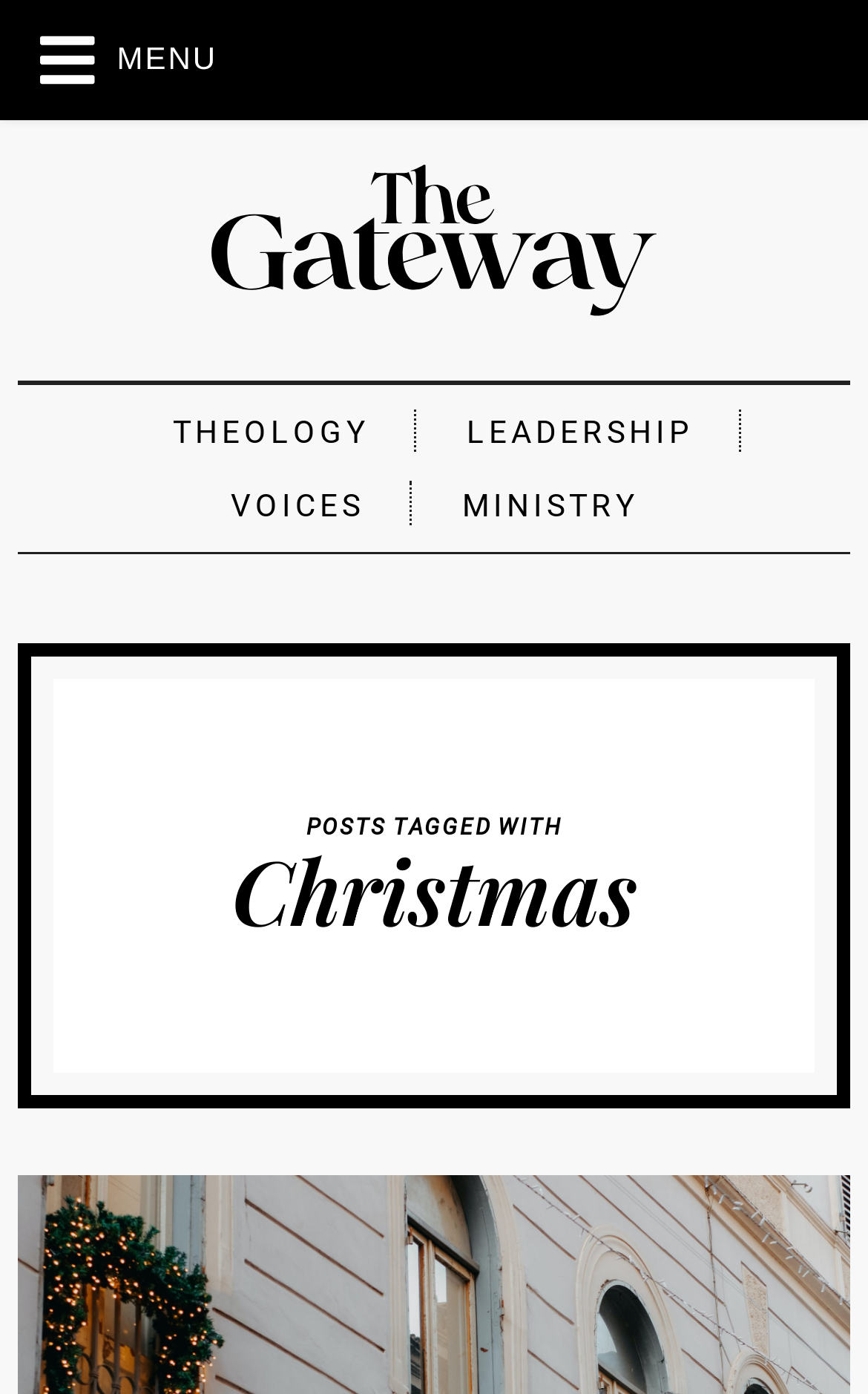How many main categories are available?
Provide a detailed answer to the question using information from the image.

I counted the number of main categories by looking at the links 'THEOLOGY', 'LEADERSHIP', 'VOICES', and 'MINISTRY' which are prominently displayed on the webpage.